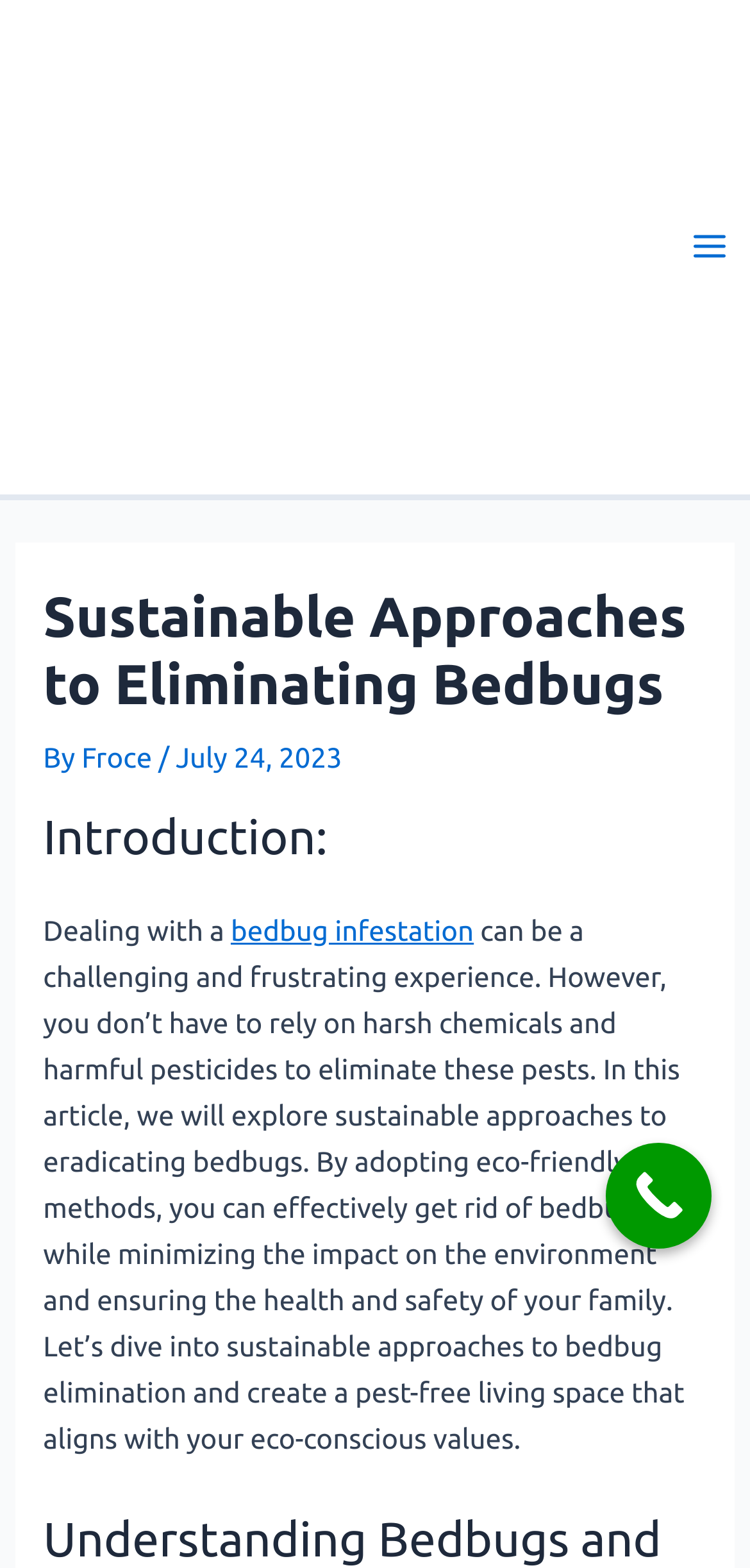From the element description: "Carol R. Cool", extract the bounding box coordinates of the UI element. The coordinates should be expressed as four float numbers between 0 and 1, in the order [left, top, right, bottom].

None